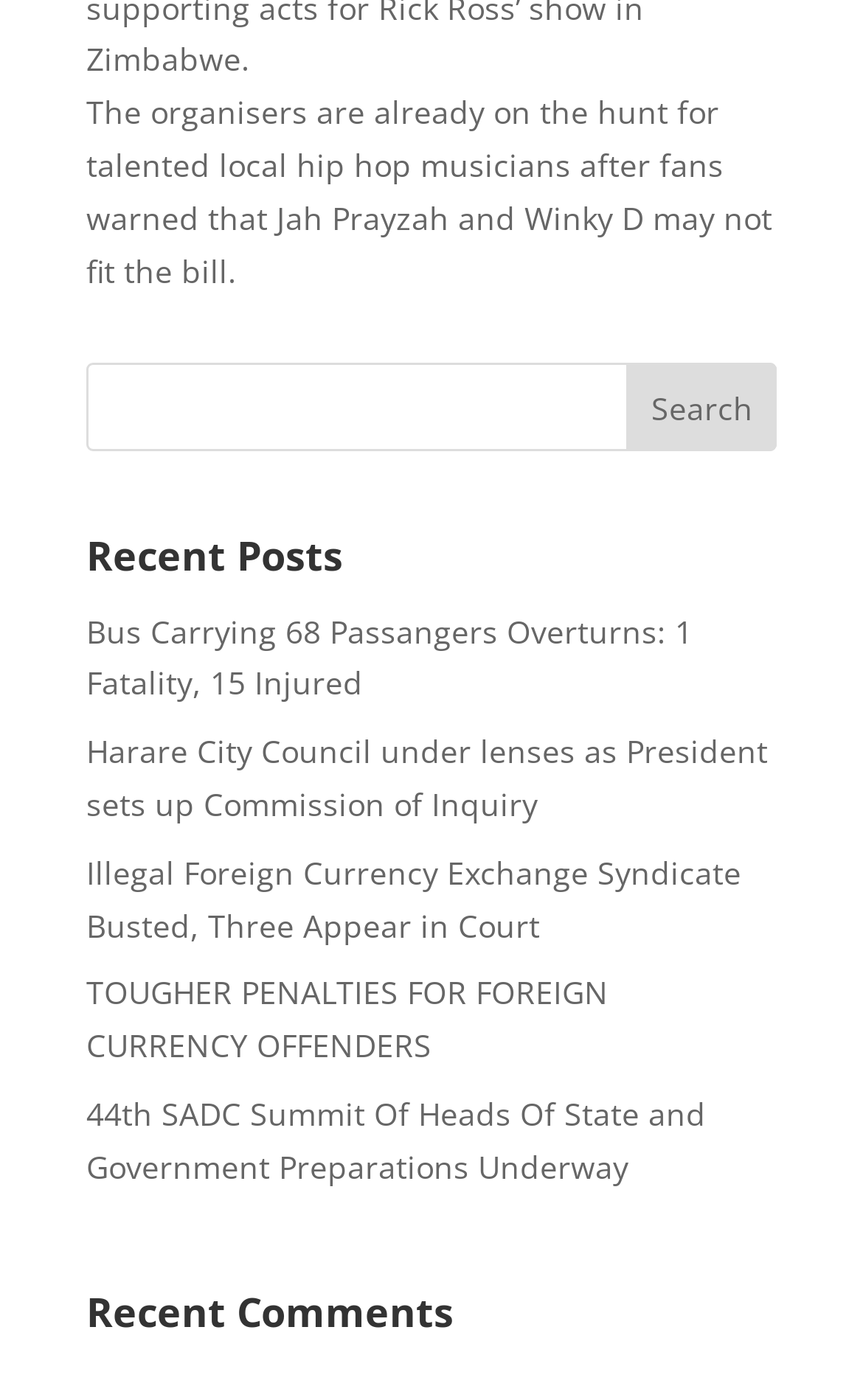How many sections are there on the page?
Please provide a single word or phrase answer based on the image.

2